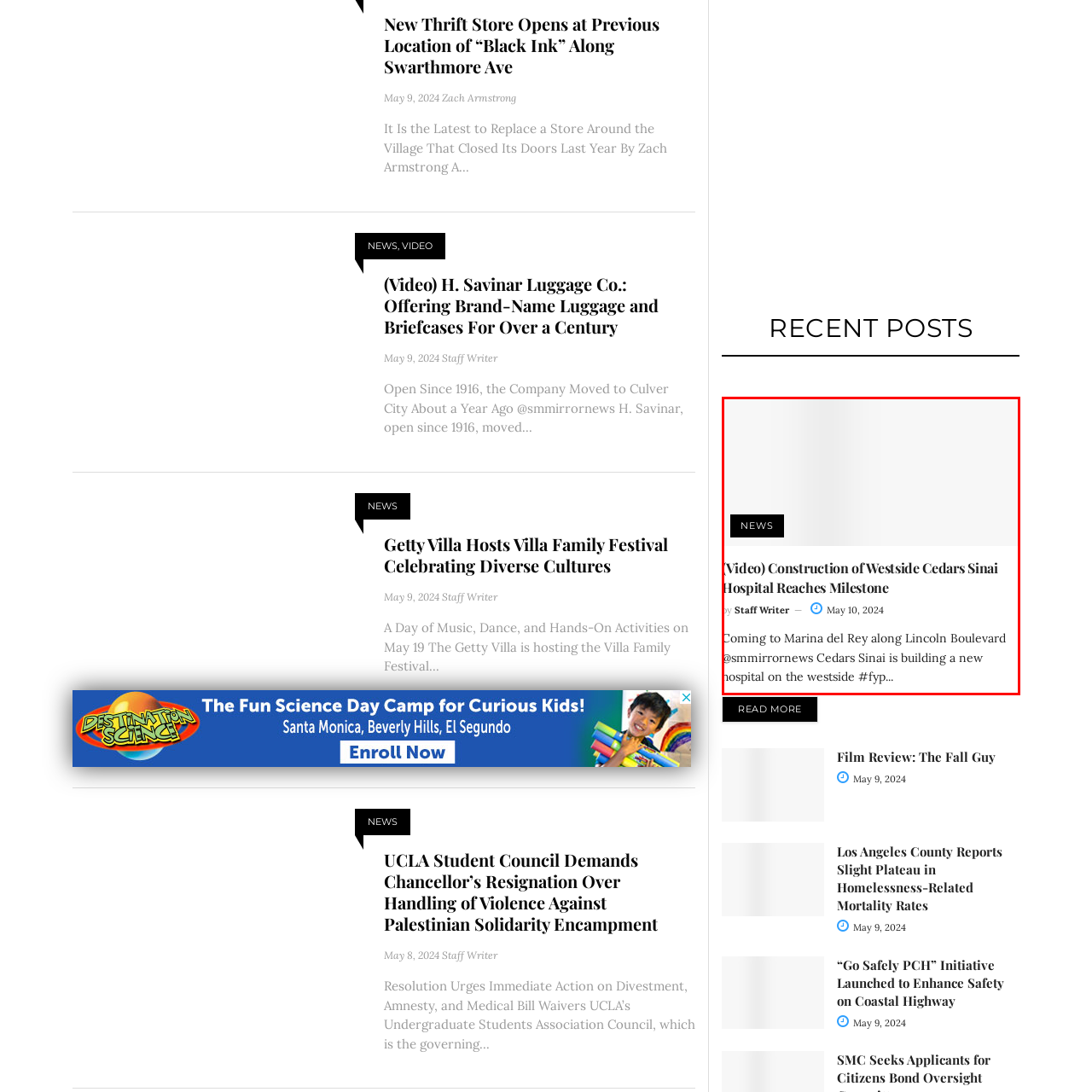Where is the new Cedars Sinai hospital being constructed?
Look closely at the portion of the image highlighted by the red bounding box and provide a comprehensive answer to the question.

According to the caption, the new Cedars Sinai hospital is being constructed in Marina del Rey along Lincoln Boulevard.